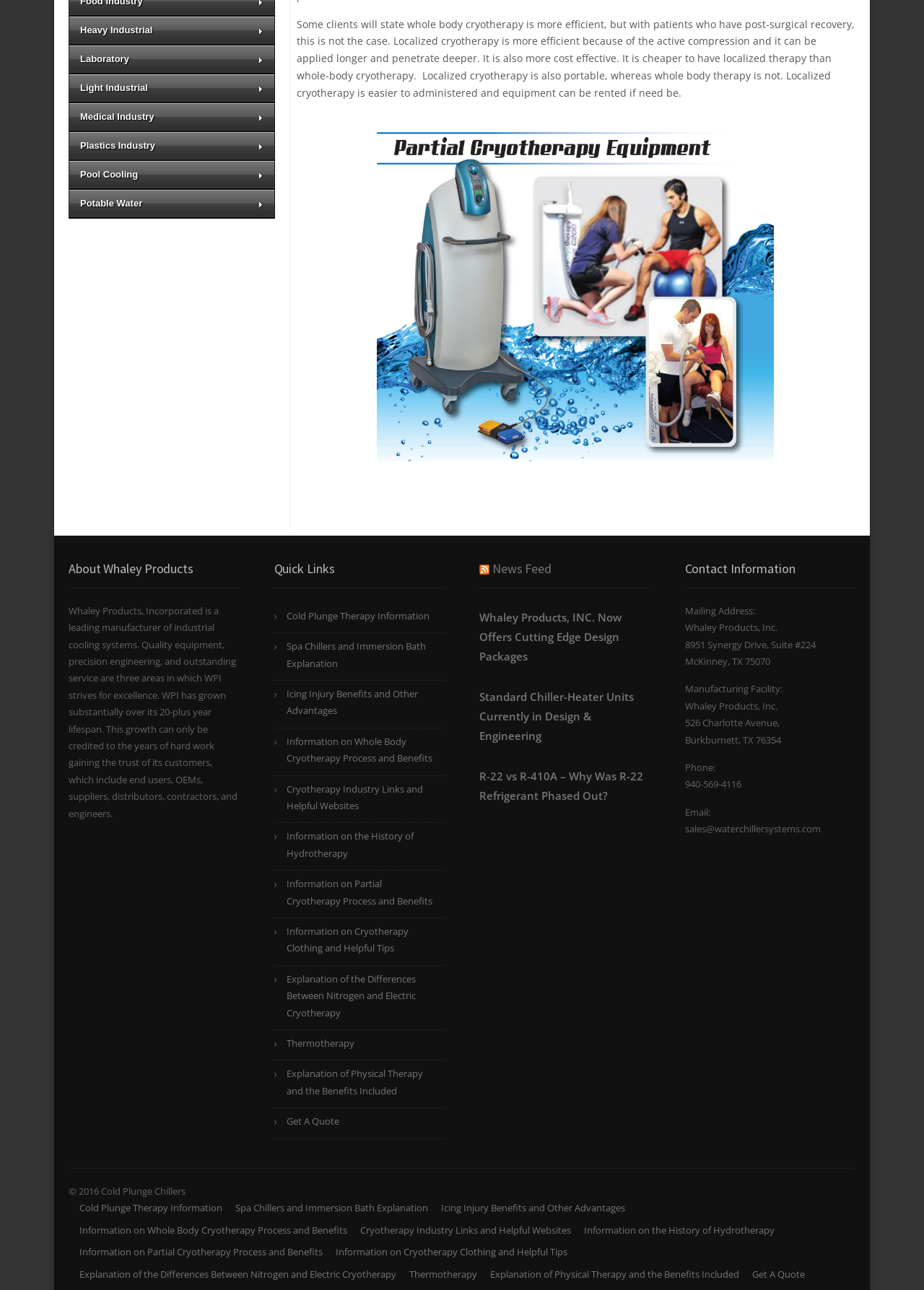Based on the provided description, "Thermotherapy", find the bounding box of the corresponding UI element in the screenshot.

[0.297, 0.799, 0.481, 0.822]